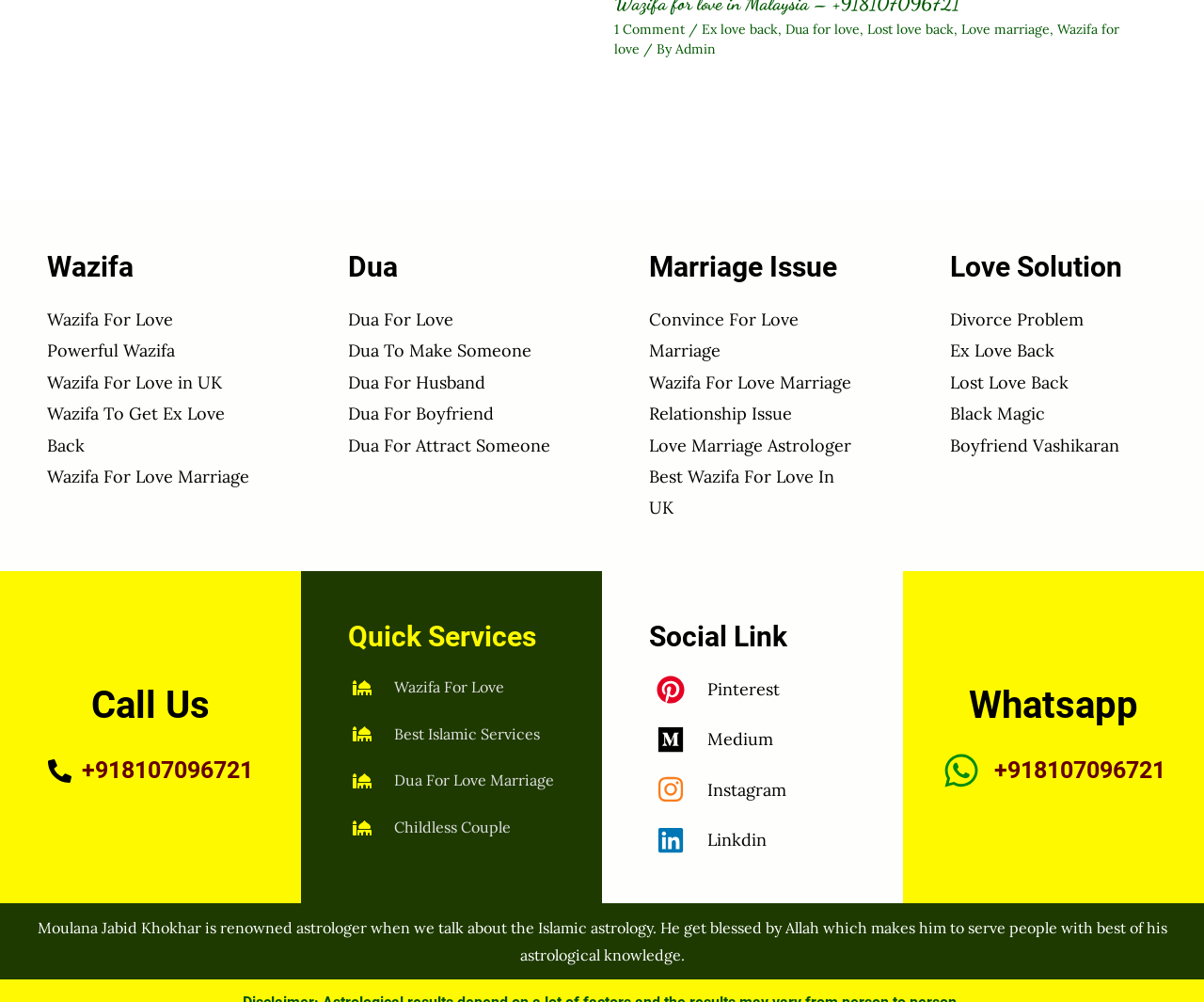What is the phone number provided on the website?
Please provide a comprehensive answer to the question based on the webpage screenshot.

The phone number +918107096721 is provided on the website under the 'Call Us' and 'Whatsapp' headings, suggesting that it is a contact number for the website's services or support.